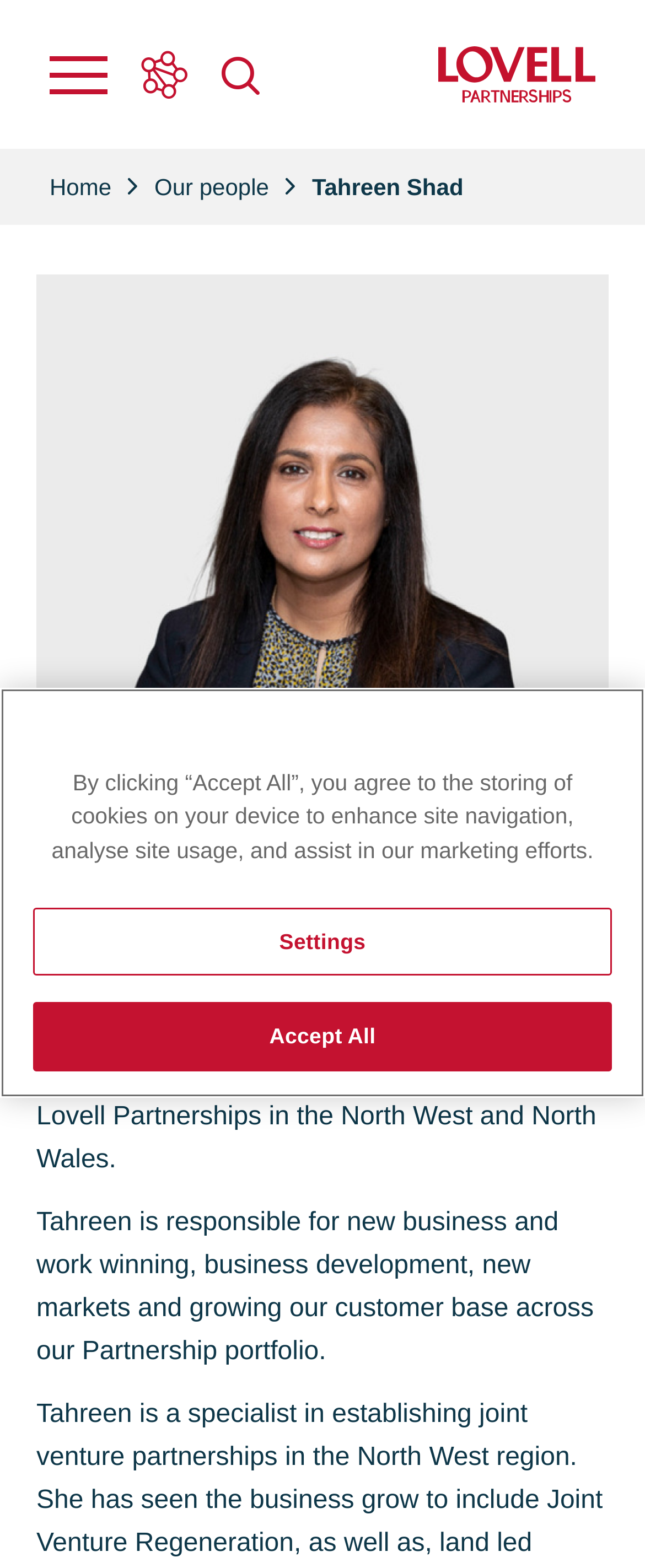Identify the bounding box coordinates for the UI element described as: "Settings". The coordinates should be provided as four floats between 0 and 1: [left, top, right, bottom].

[0.051, 0.579, 0.949, 0.623]